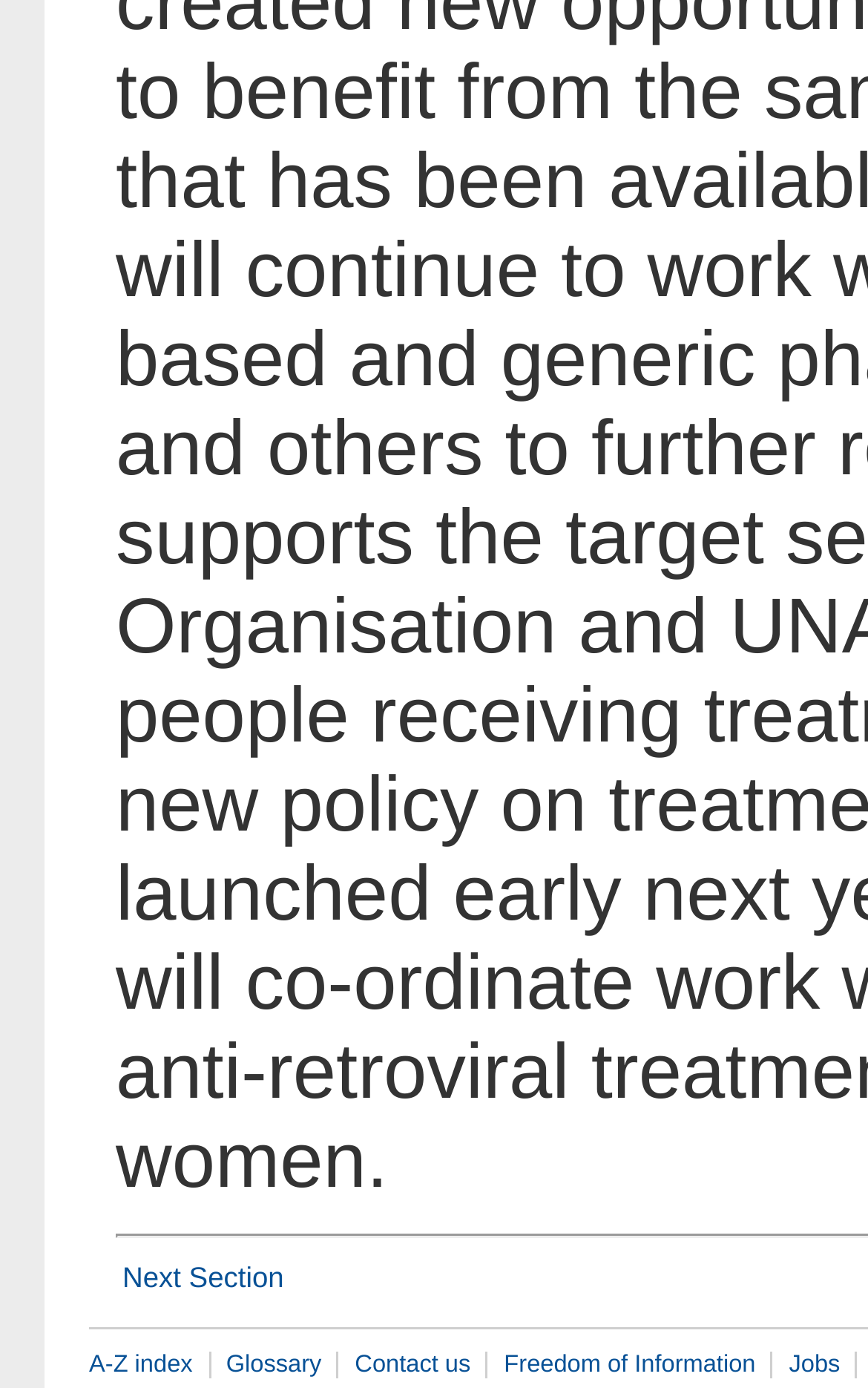How many elements are there in the LayoutTableCell?
Look at the image and respond with a one-word or short-phrase answer.

1